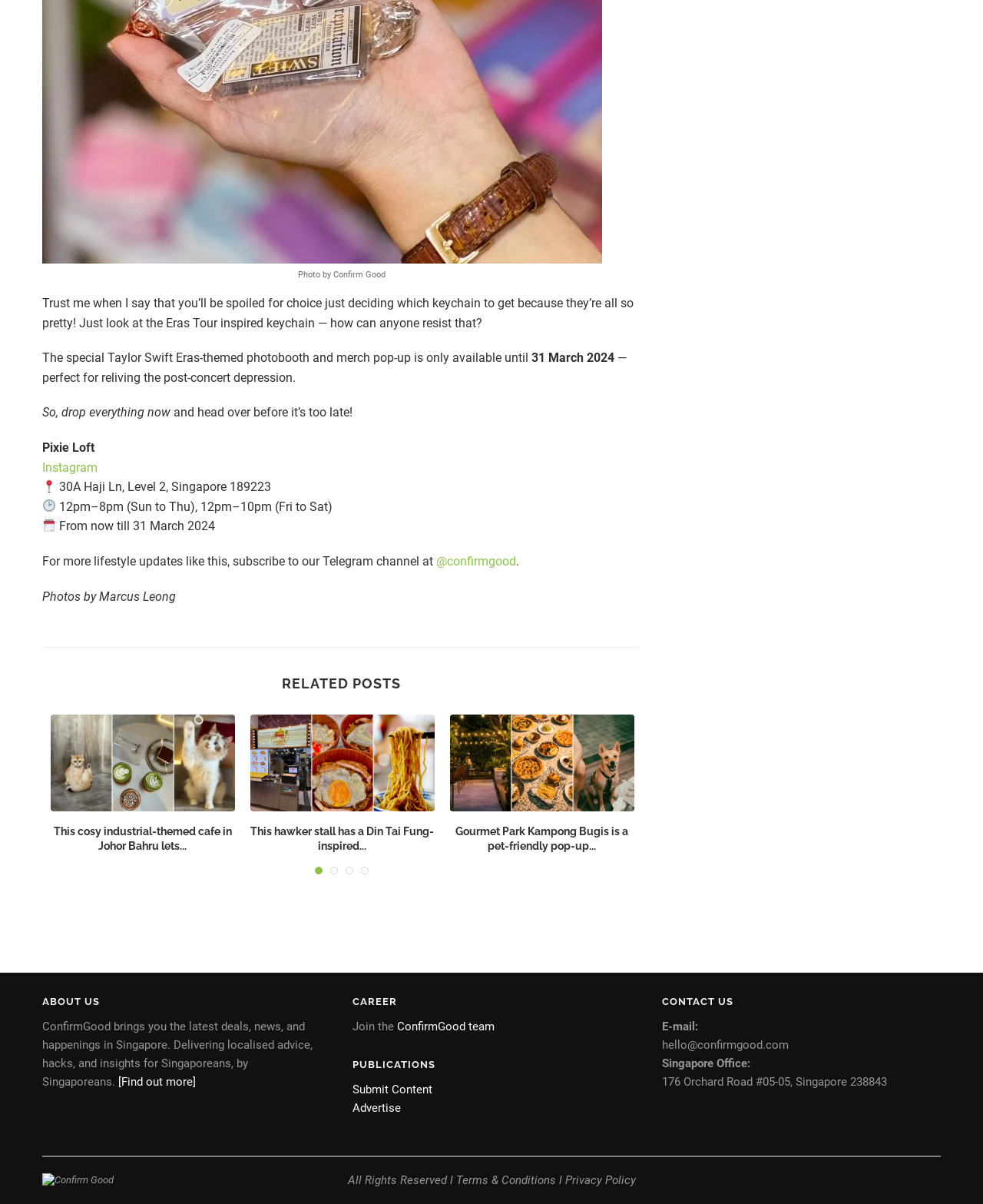How can I contact ConfirmGood?
Give a detailed explanation using the information visible in the image.

The contact email of ConfirmGood can be found by reading the text 'E-mail: hello@confirmgood.com' which is located in the 'CONTACT US' section of the webpage.